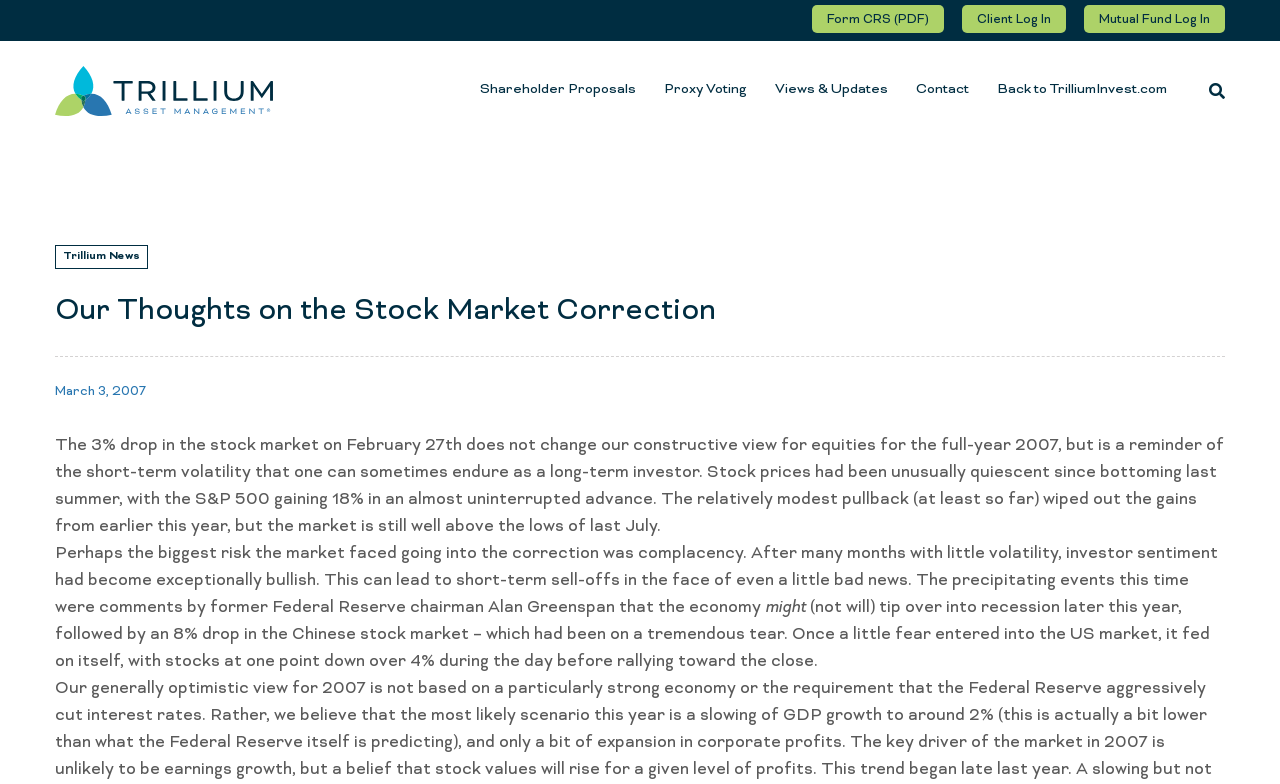Determine the bounding box coordinates of the clickable element to achieve the following action: 'Log in to client account'. Provide the coordinates as four float values between 0 and 1, formatted as [left, top, right, bottom].

[0.752, 0.006, 0.833, 0.042]